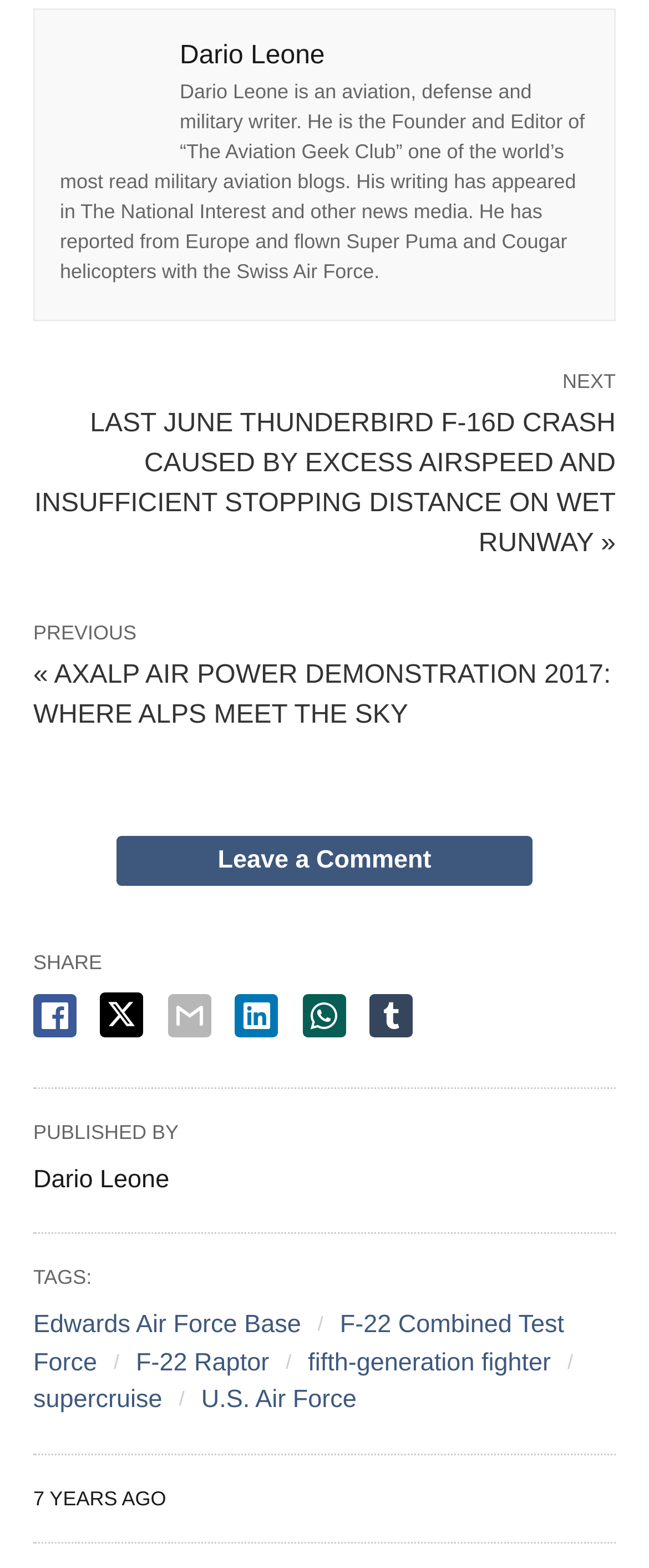What is one of the tags of the article?
Using the image as a reference, answer with just one word or a short phrase.

F-22 Raptor